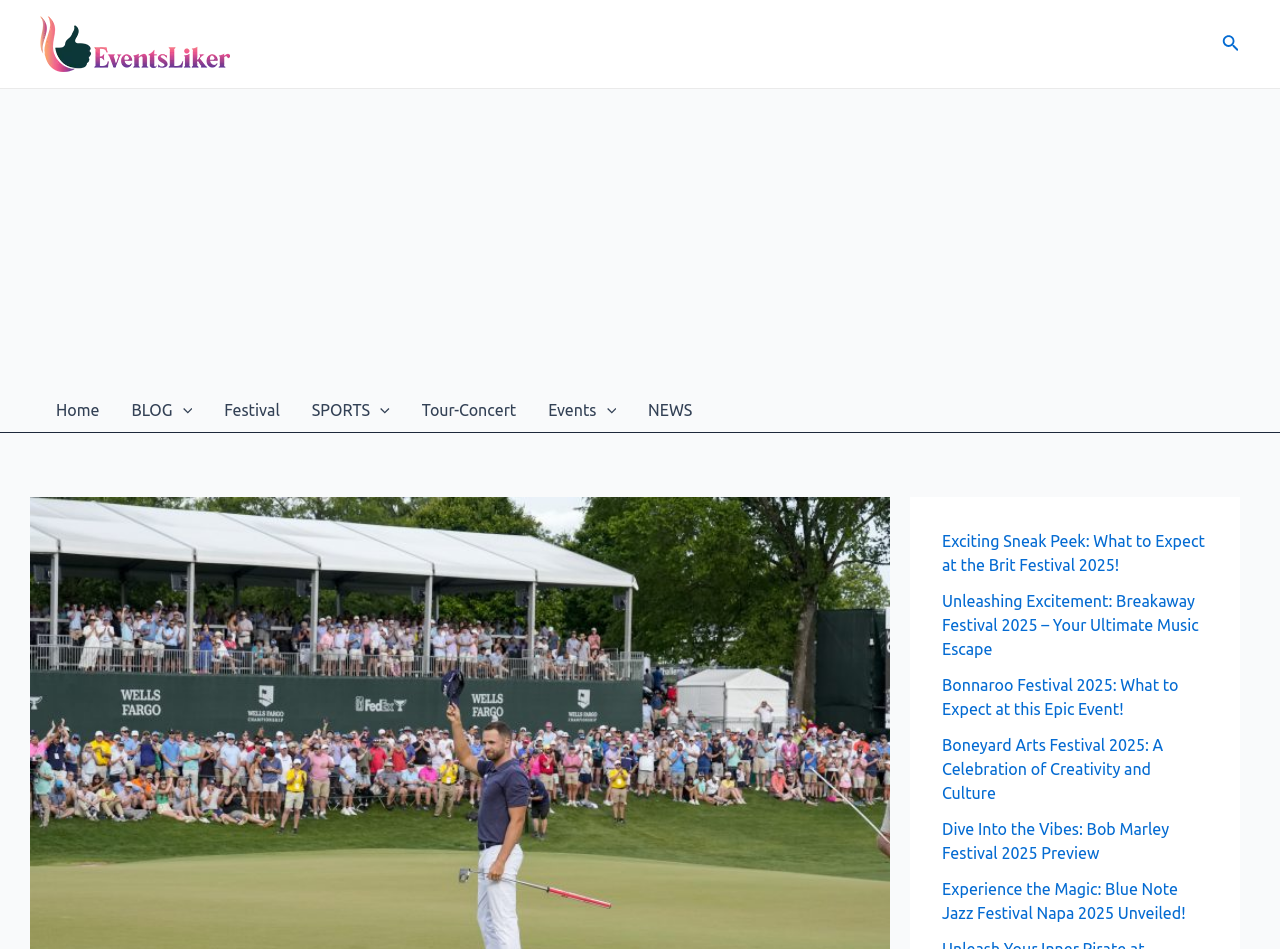Highlight the bounding box coordinates of the element you need to click to perform the following instruction: "Go to the Home page."

[0.031, 0.41, 0.09, 0.455]